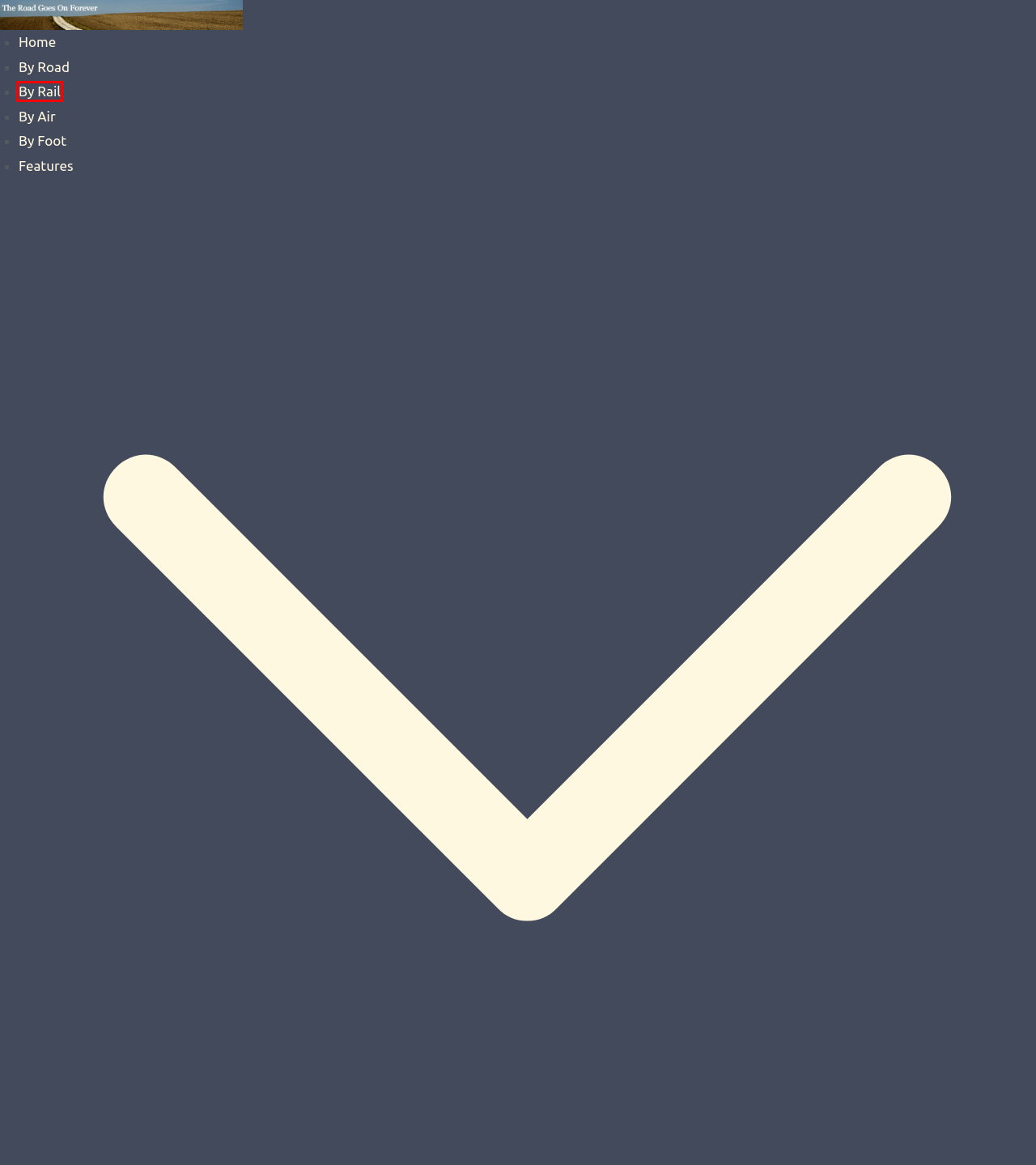Examine the screenshot of the webpage, which includes a red bounding box around an element. Choose the best matching webpage description for the page that will be displayed after clicking the element inside the red bounding box. Here are the candidates:
A. By Road Archives - The Road Goes On Forever
B. Contact - The Road Goes On Forever
C. By Air Archives - The Road Goes On Forever
D. News and Events Archives - The Road Goes On Forever
E. The Road Goes On Forever - Home - The Road Goes On Forever
F. By Rail Archives - The Road Goes On Forever
G. Meta Archives - The Road Goes On Forever
H. Privacy Policy - The Road Goes On Forever

F